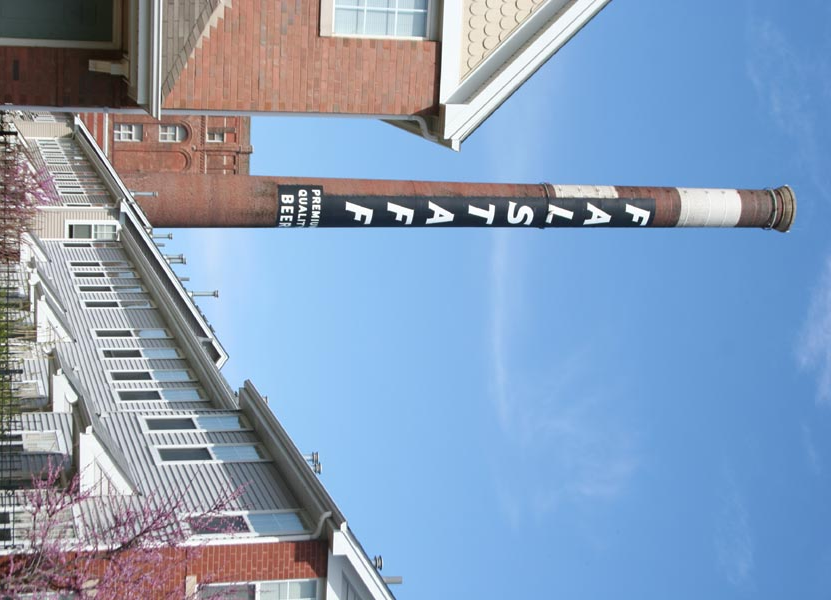What adds vibrancy to the scene?
Craft a detailed and extensive response to the question.

The foreground of the image is accented by flowering plants, which add a touch of vibrancy to the scene while reinforcing the community atmosphere, creating a visually appealing contrast to the industrial and modern elements.